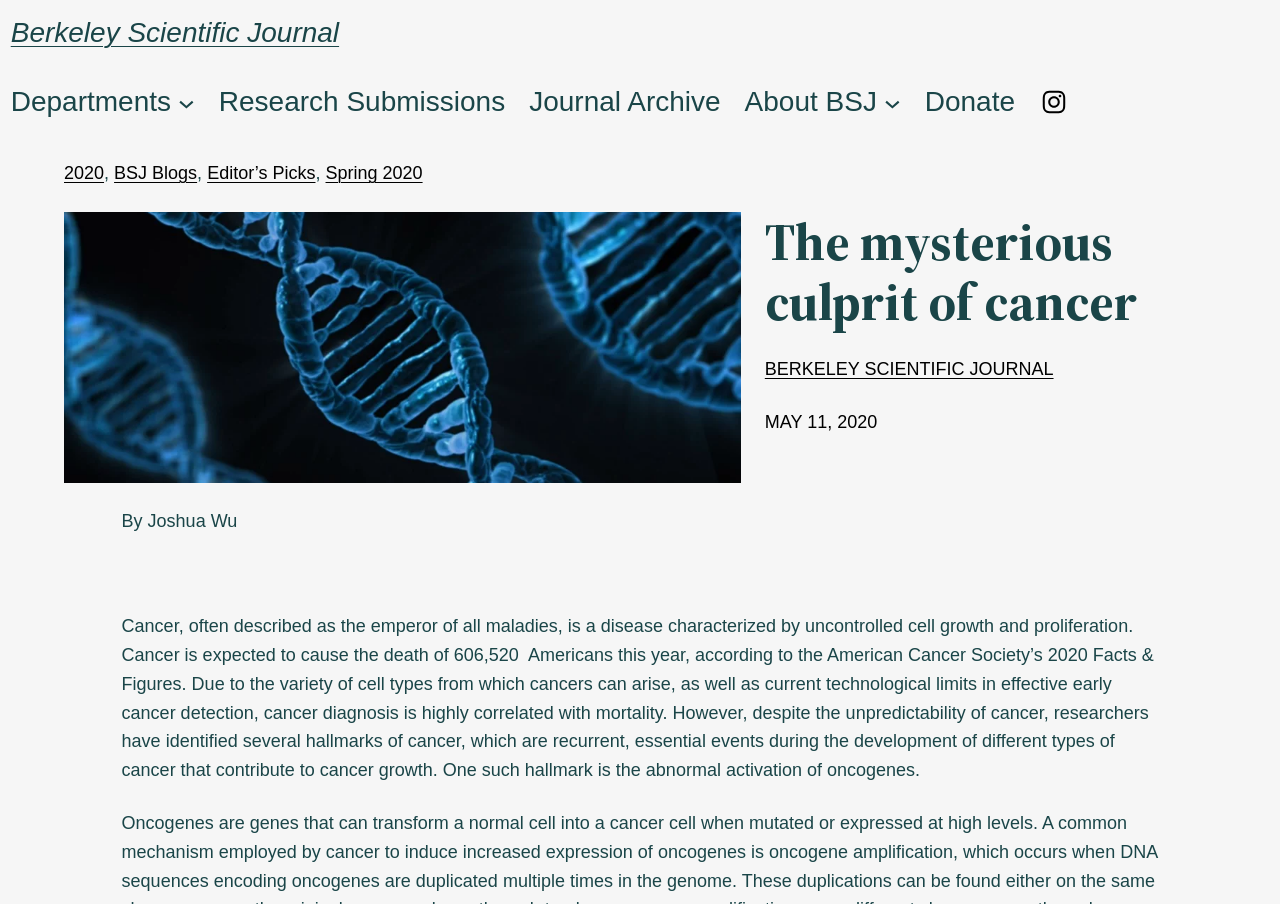With reference to the screenshot, provide a detailed response to the question below:
Who is the author of the article?

The author of the article is mentioned in the byline 'By Joshua Wu' below the heading of the article.